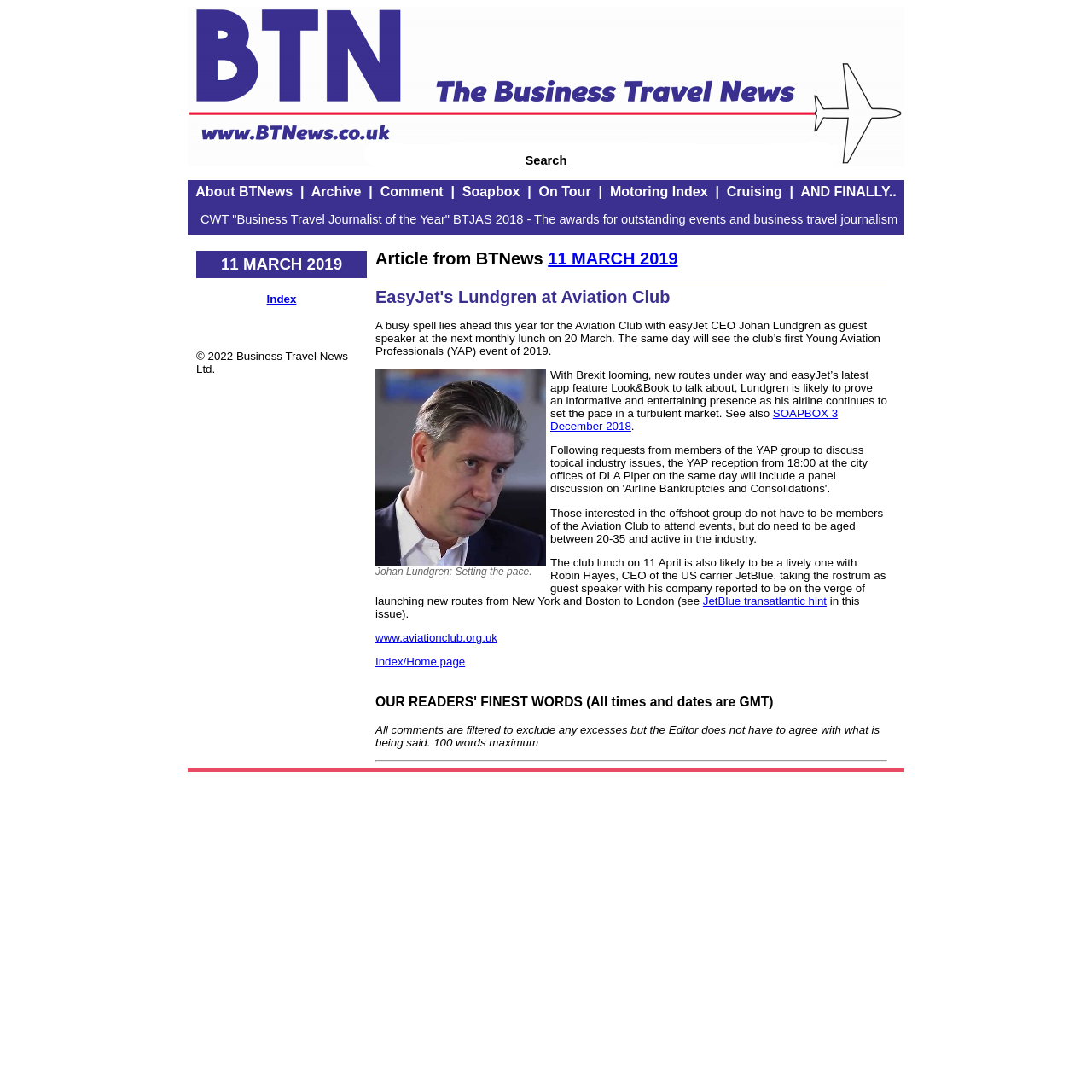Determine the bounding box coordinates for the area that should be clicked to carry out the following instruction: "Read about BTNews".

[0.179, 0.169, 0.268, 0.182]